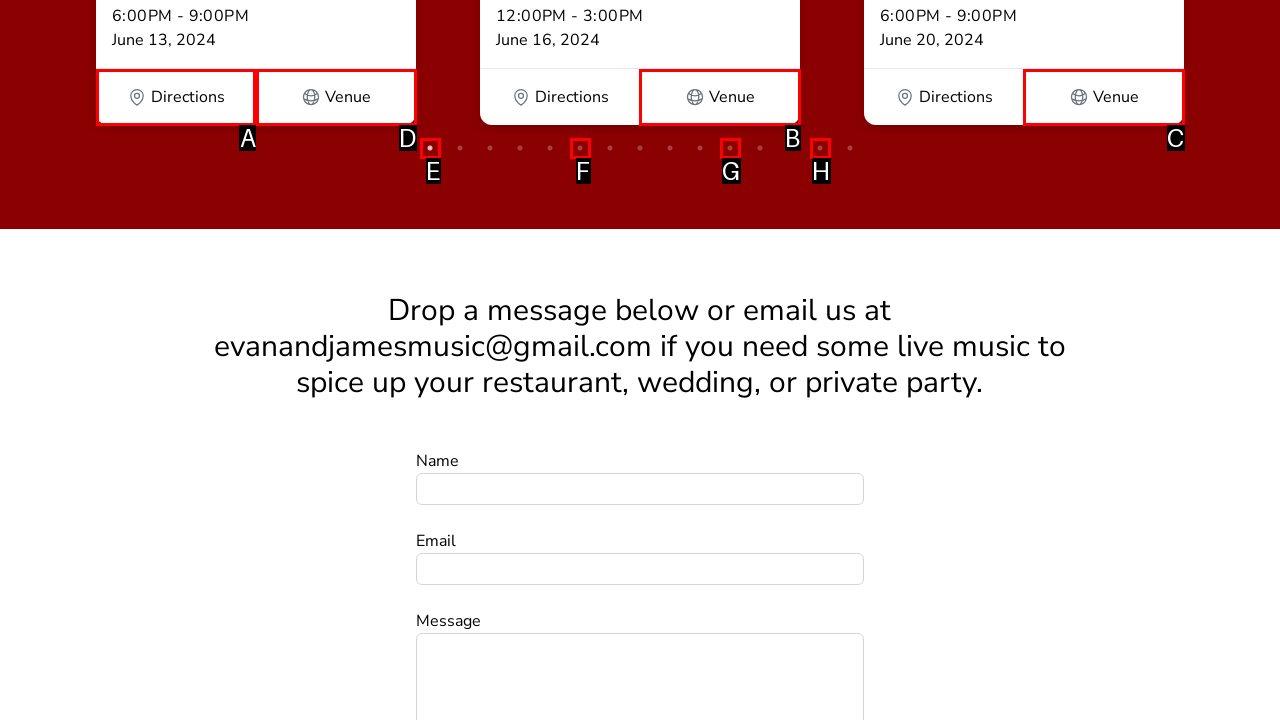Point out which UI element to click to complete this task: Click the 'Venue' link
Answer with the letter corresponding to the right option from the available choices.

D